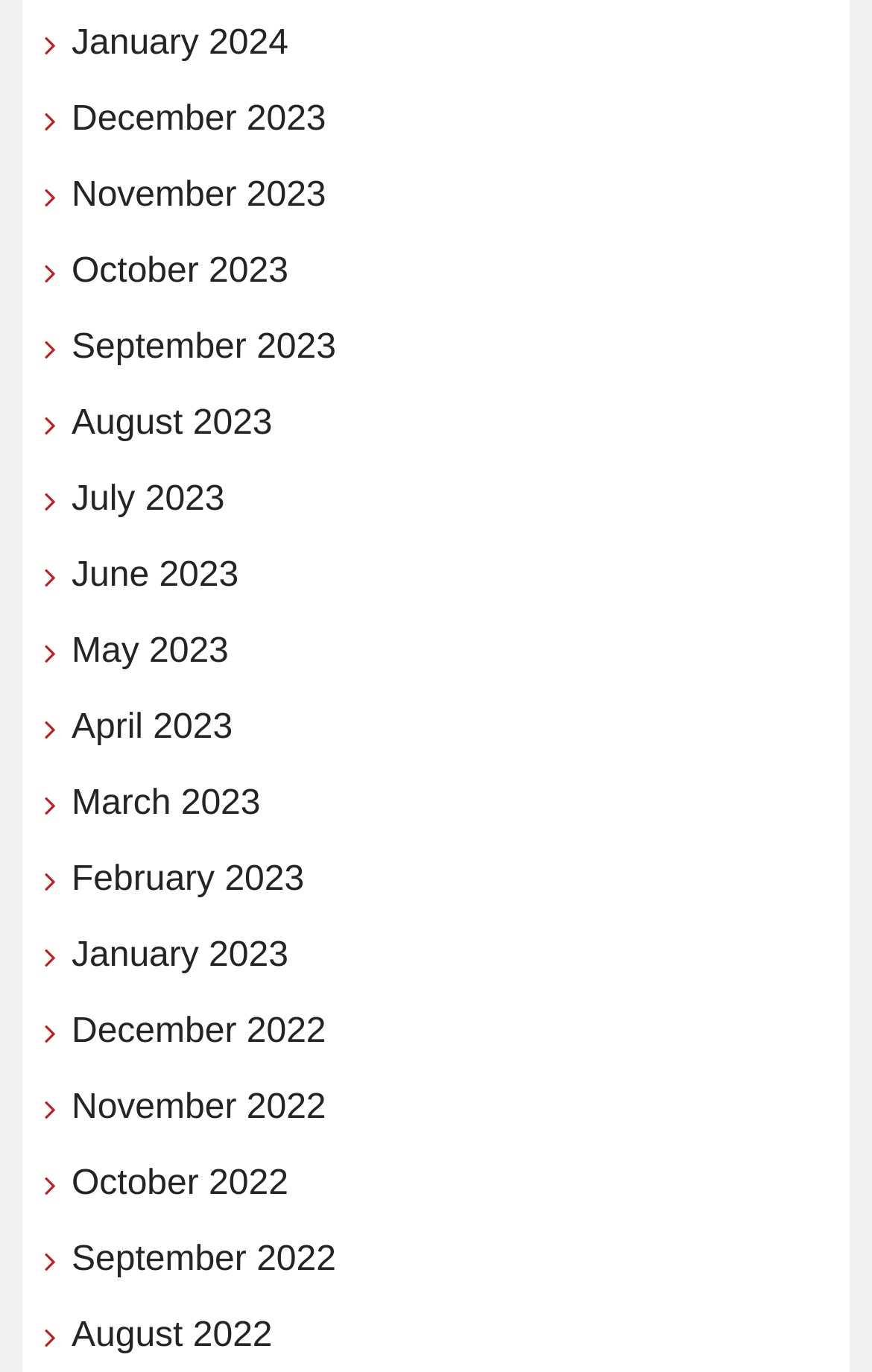What is the latest month available?
Examine the webpage screenshot and provide an in-depth answer to the question.

By examining the list of links on the webpage, I found that the latest month available is January 2024, which is located at the top of the list.